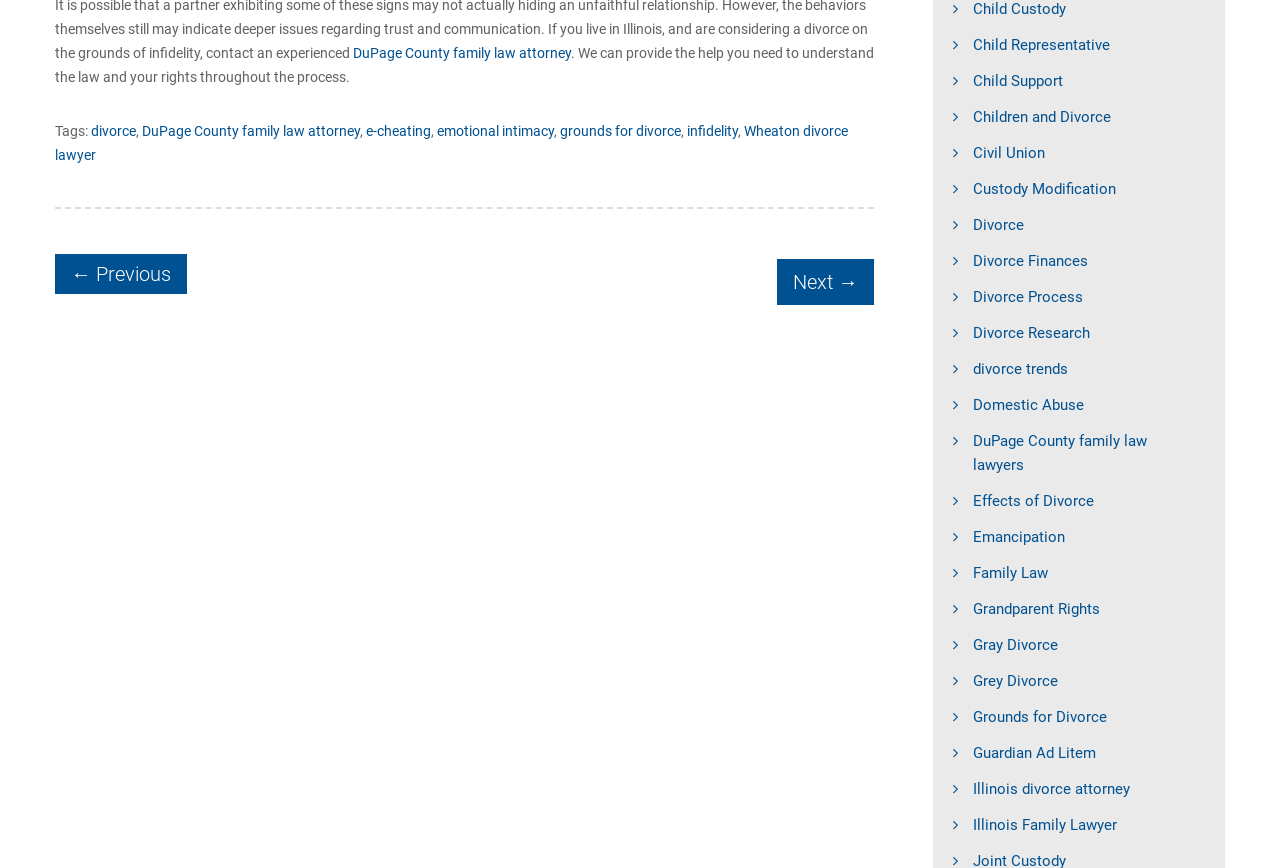Using the information from the screenshot, answer the following question thoroughly:
What is the location mentioned on this webpage?

The link 'DuPage County family law attorney' and the link 'Wheaton divorce lawyer' suggest that the location mentioned on this webpage is DuPage County, which is a county in Illinois, USA.